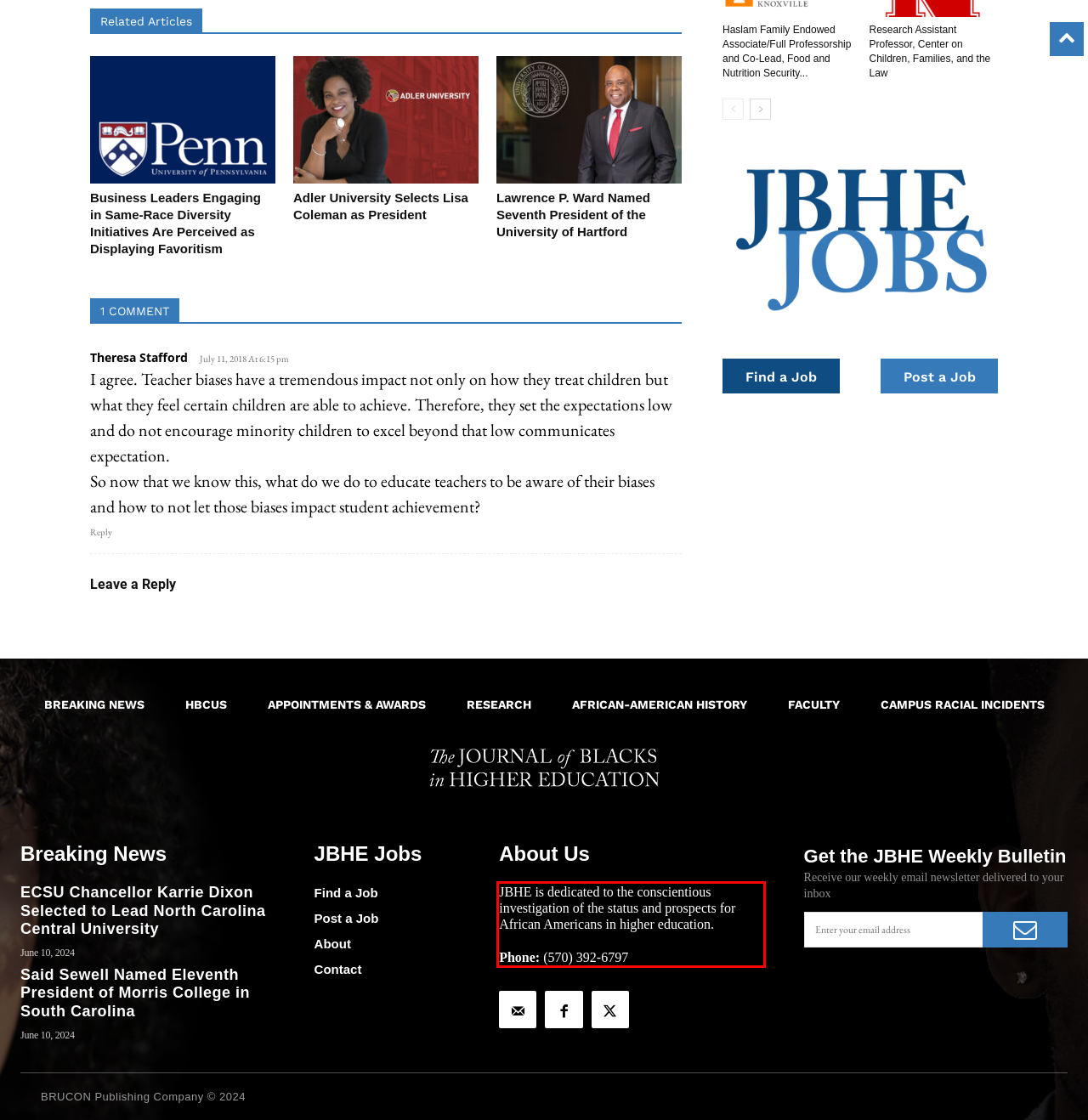Observe the screenshot of the webpage, locate the red bounding box, and extract the text content within it.

JBHE is dedicated to the conscientious investigation of the status and prospects for African Americans in higher education. Phone: (570) 392-6797